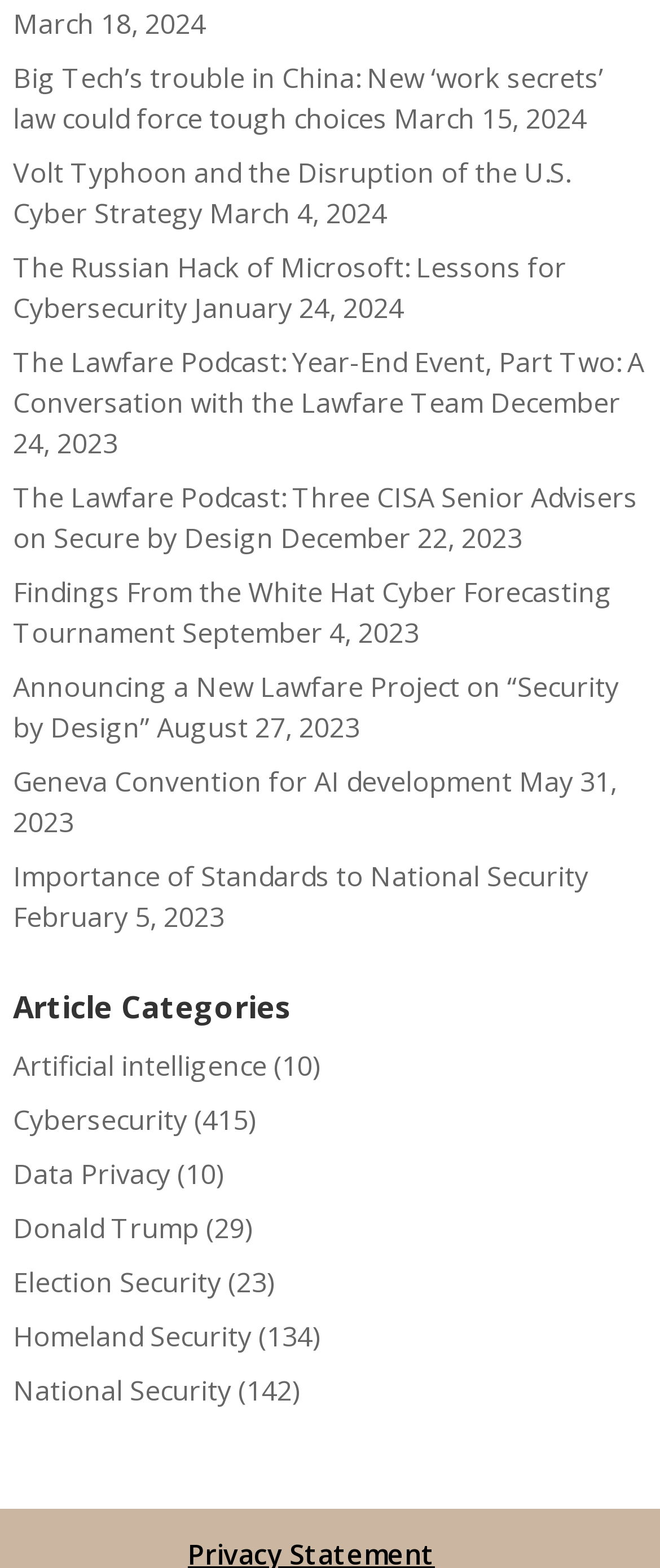What is the date of the latest article?
Please provide a single word or phrase as your answer based on the image.

March 18, 2024